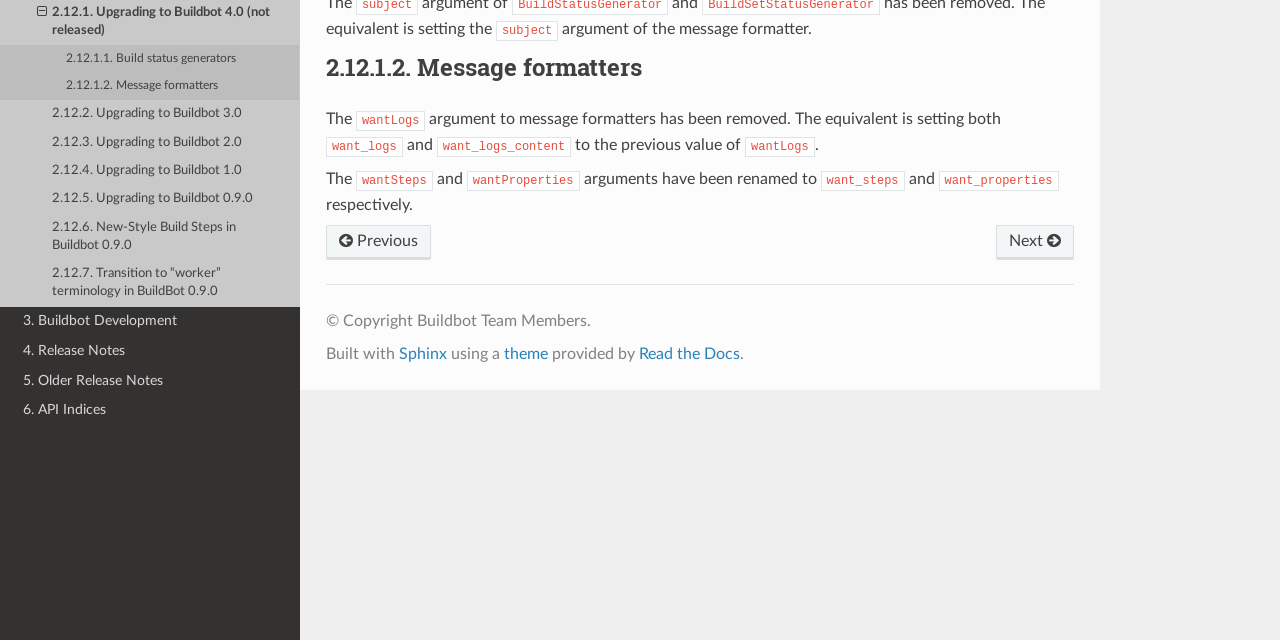Given the description of the UI element: "2.12.3. Upgrading to Buildbot 2.0", predict the bounding box coordinates in the form of [left, top, right, bottom], with each value being a float between 0 and 1.

[0.0, 0.2, 0.234, 0.245]